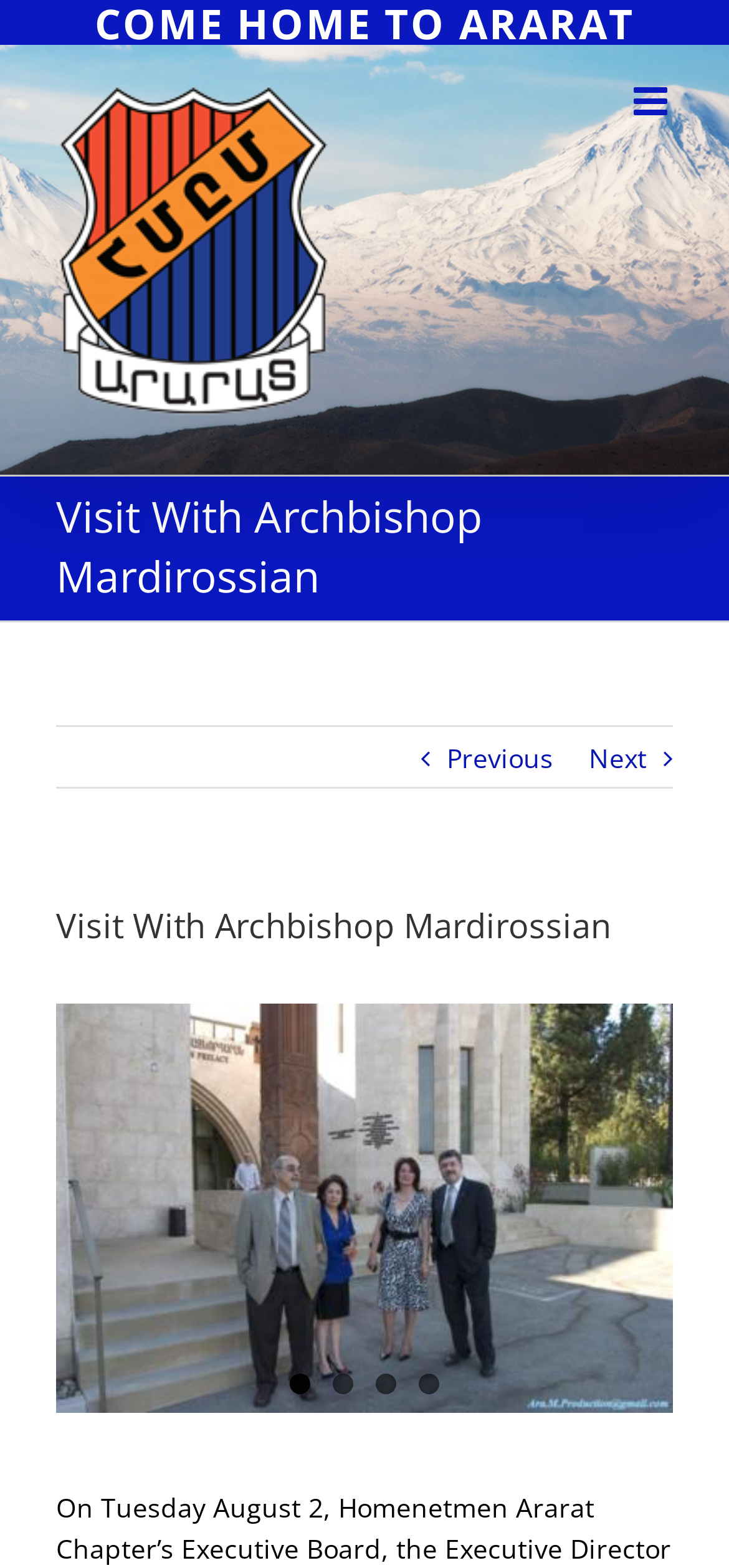Answer the question using only one word or a concise phrase: How many links are there for pagination?

4